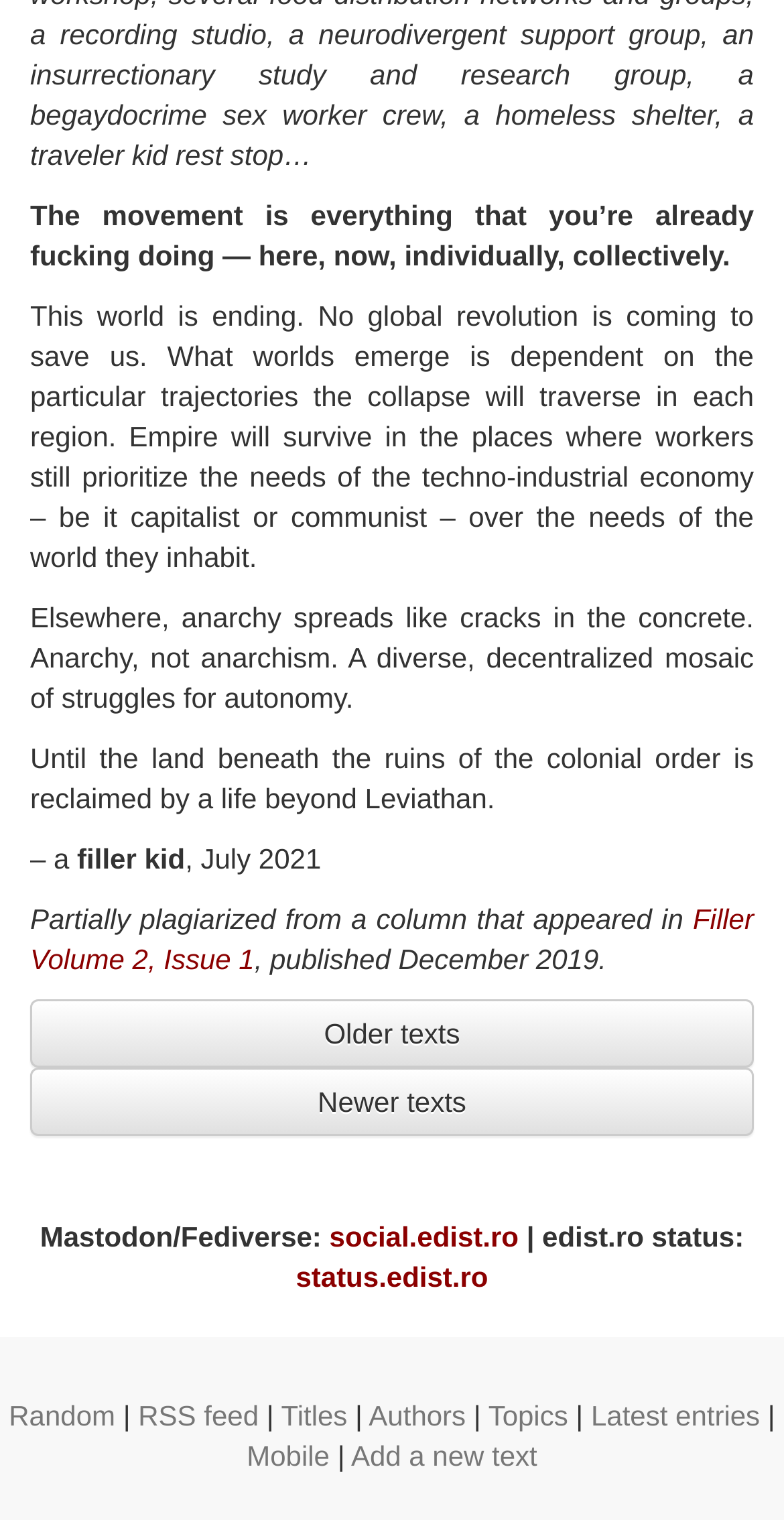Give a one-word or short-phrase answer to the following question: 
What is the purpose of the link 'Older texts'?

To access older texts